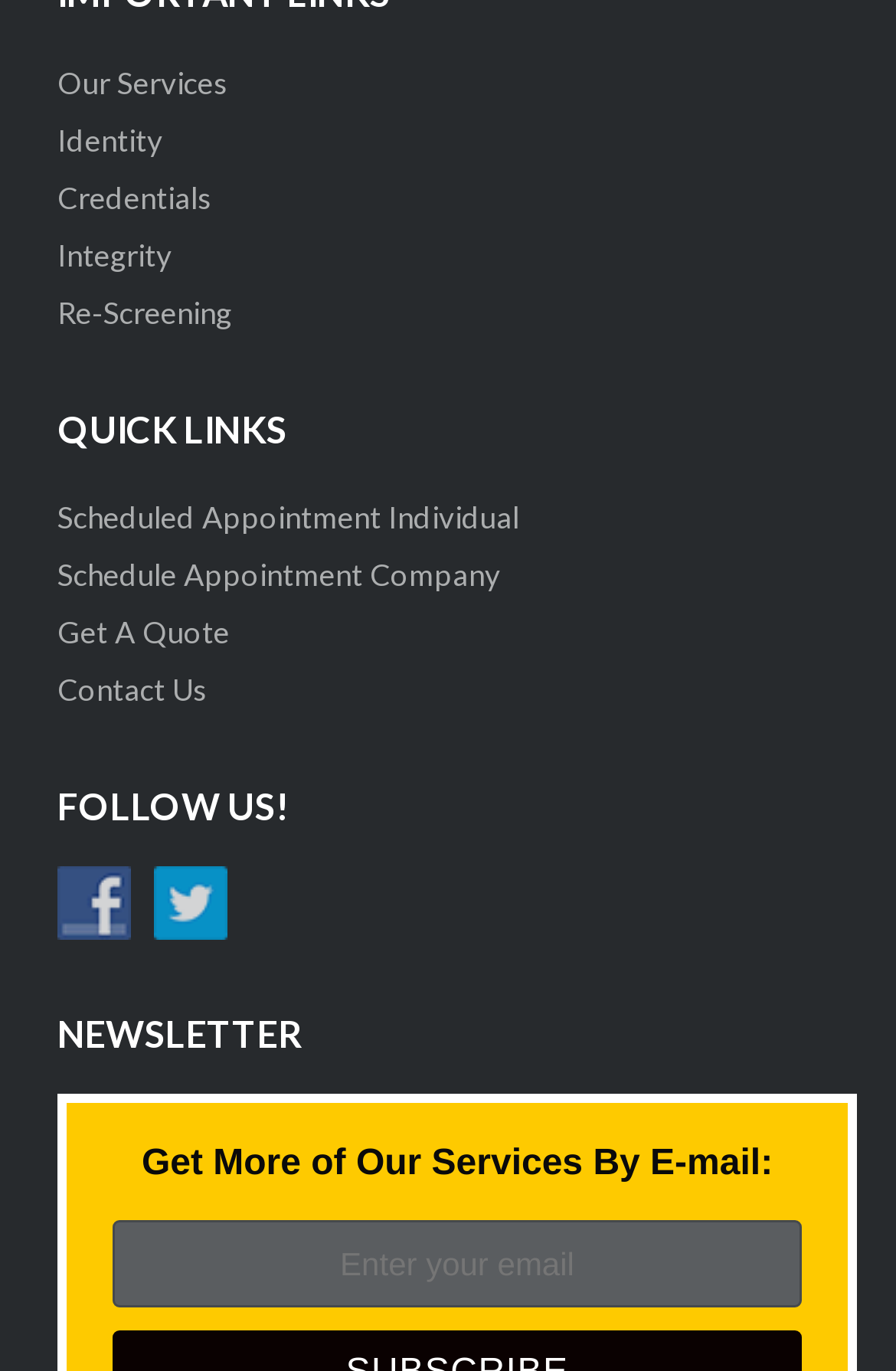What social media platforms can I follow this company on?
Look at the screenshot and provide an in-depth answer.

The 'FOLLOW US!' section of the webpage provides links to follow the company on Facebook and Twitter, indicating that these are the social media platforms where the company has a presence.